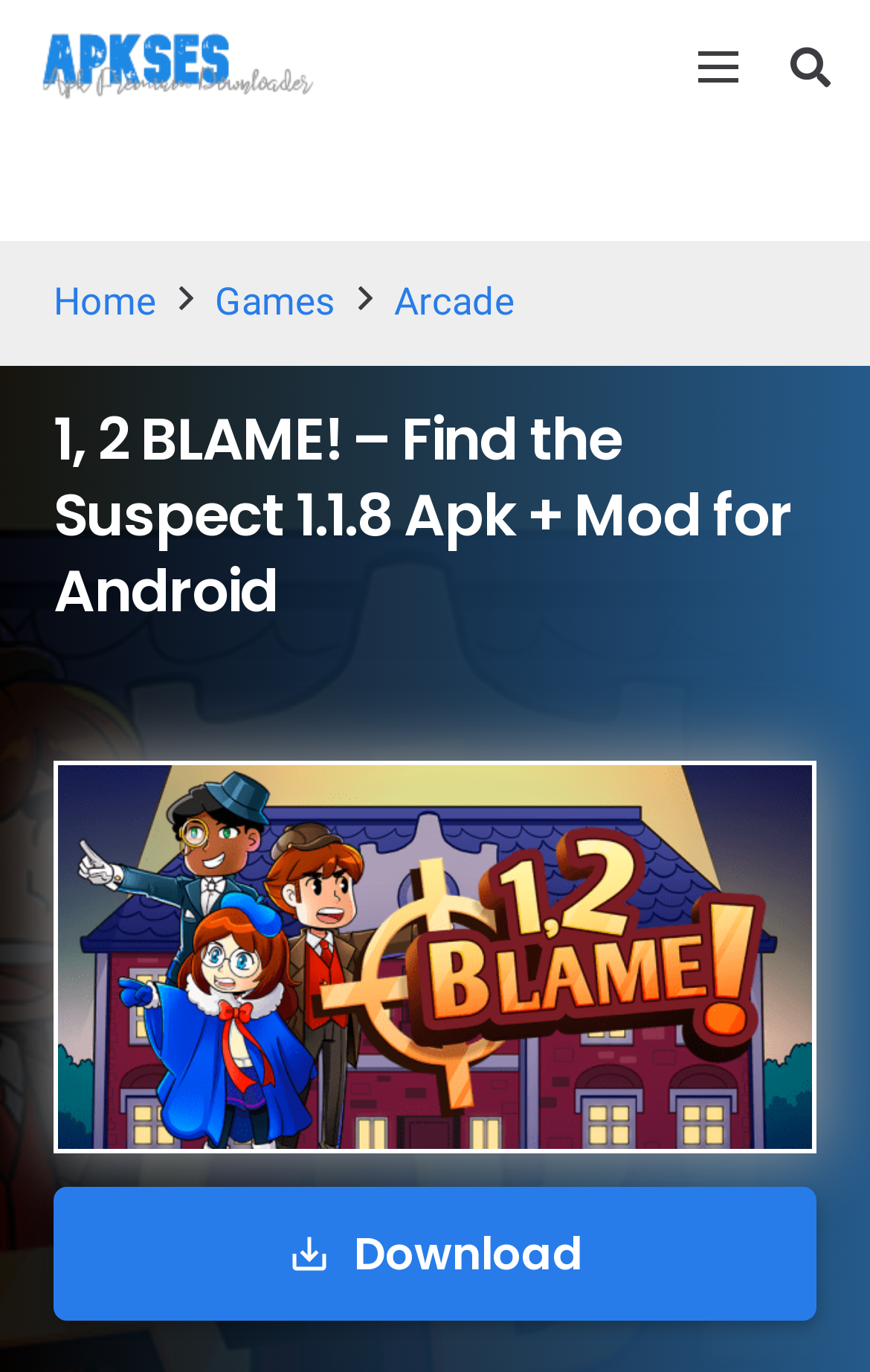Write a detailed summary of the webpage, including text, images, and layout.

The webpage is about the mobile game "1, 2 BLAME!" and its Android apk and mod download. At the top left, there is a link labeled "Link". To the right of it, there is a "Menu" link, and further to the right, a "Search" link is located. 

Below these links, there is a navigation menu with four links: "Home", "Games", "Arcade", and others, aligned horizontally from left to right. 

The main content of the webpage is a heading that reads "1, 2 BLAME! – Find the Suspect 1.1.8 Apk + Mod for Android", which is positioned below the navigation menu. 

Below the heading, there is a large image that appears to be the game's cover art, showing the game's theme, "find the killer". 

At the bottom of the page, there is a "Download" link, allowing users to save the apk and mod files for the game.